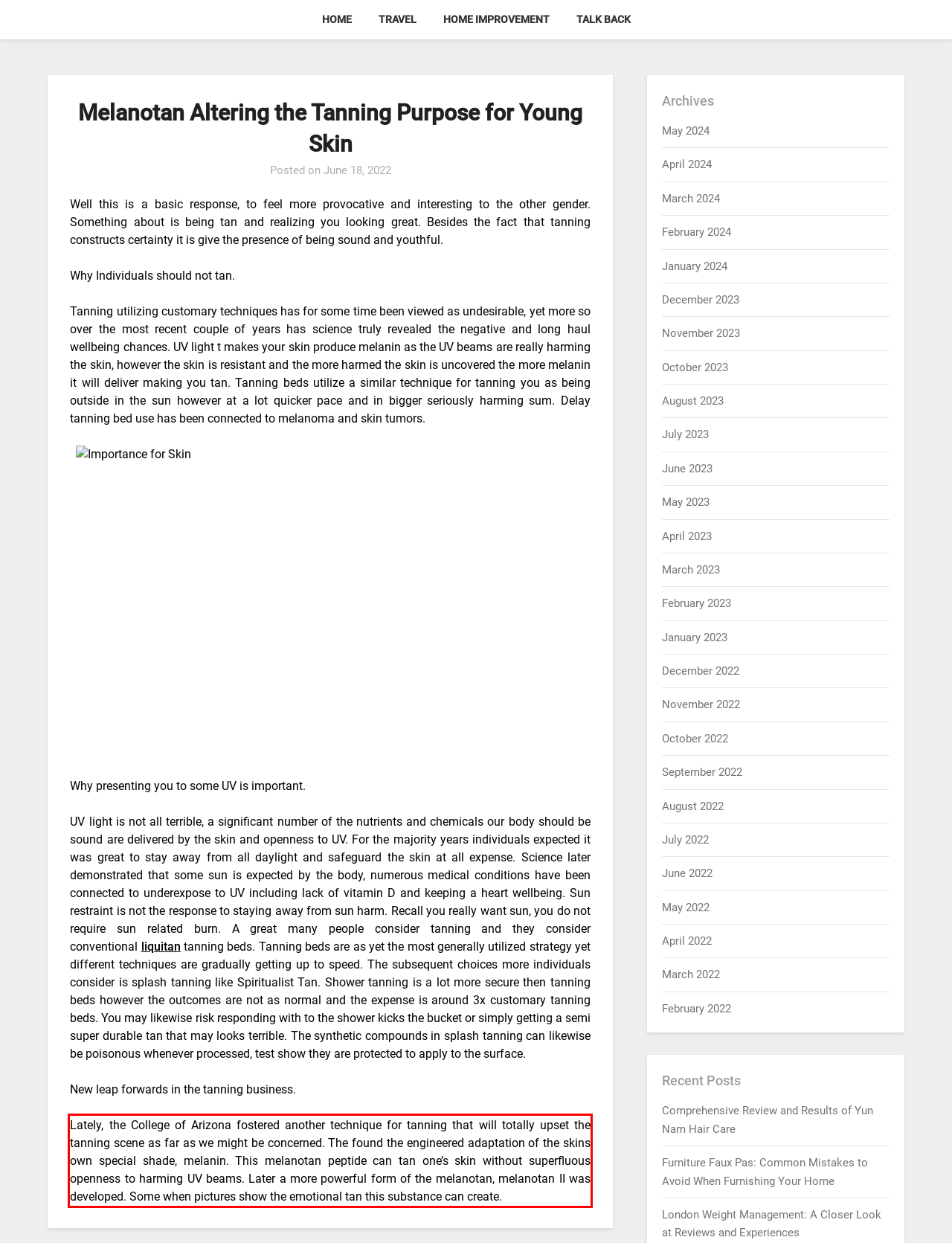You are provided with a screenshot of a webpage that includes a UI element enclosed in a red rectangle. Extract the text content inside this red rectangle.

Lately, the College of Arizona fostered another technique for tanning that will totally upset the tanning scene as far as we might be concerned. The found the engineered adaptation of the skins own special shade, melanin. This melanotan peptide can tan one’s skin without superfluous openness to harming UV beams. Later a more powerful form of the melanotan, melanotan II was developed. Some when pictures show the emotional tan this substance can create.